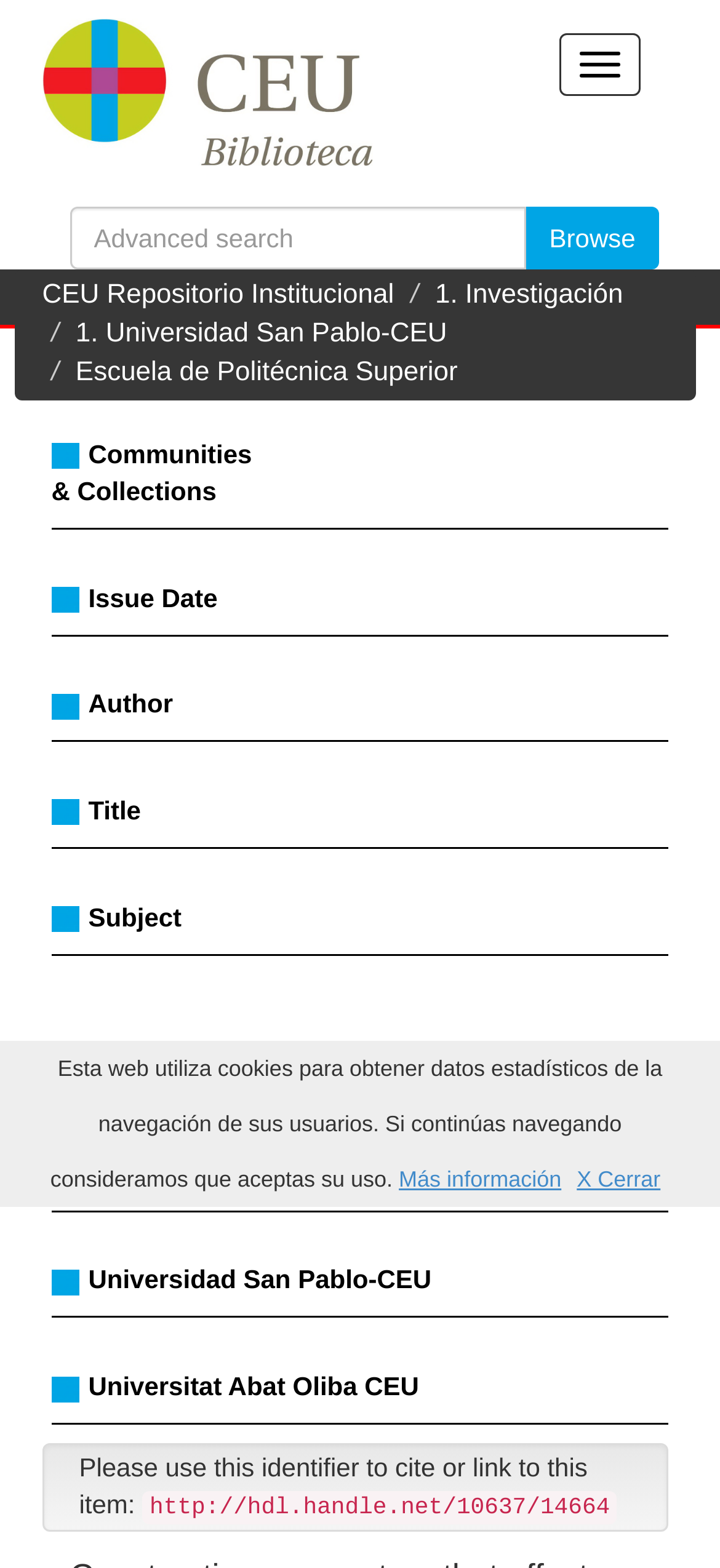Locate the bounding box coordinates of the clickable region to complete the following instruction: "Click the CEU logo."

[0.058, 0.012, 0.455, 0.106]